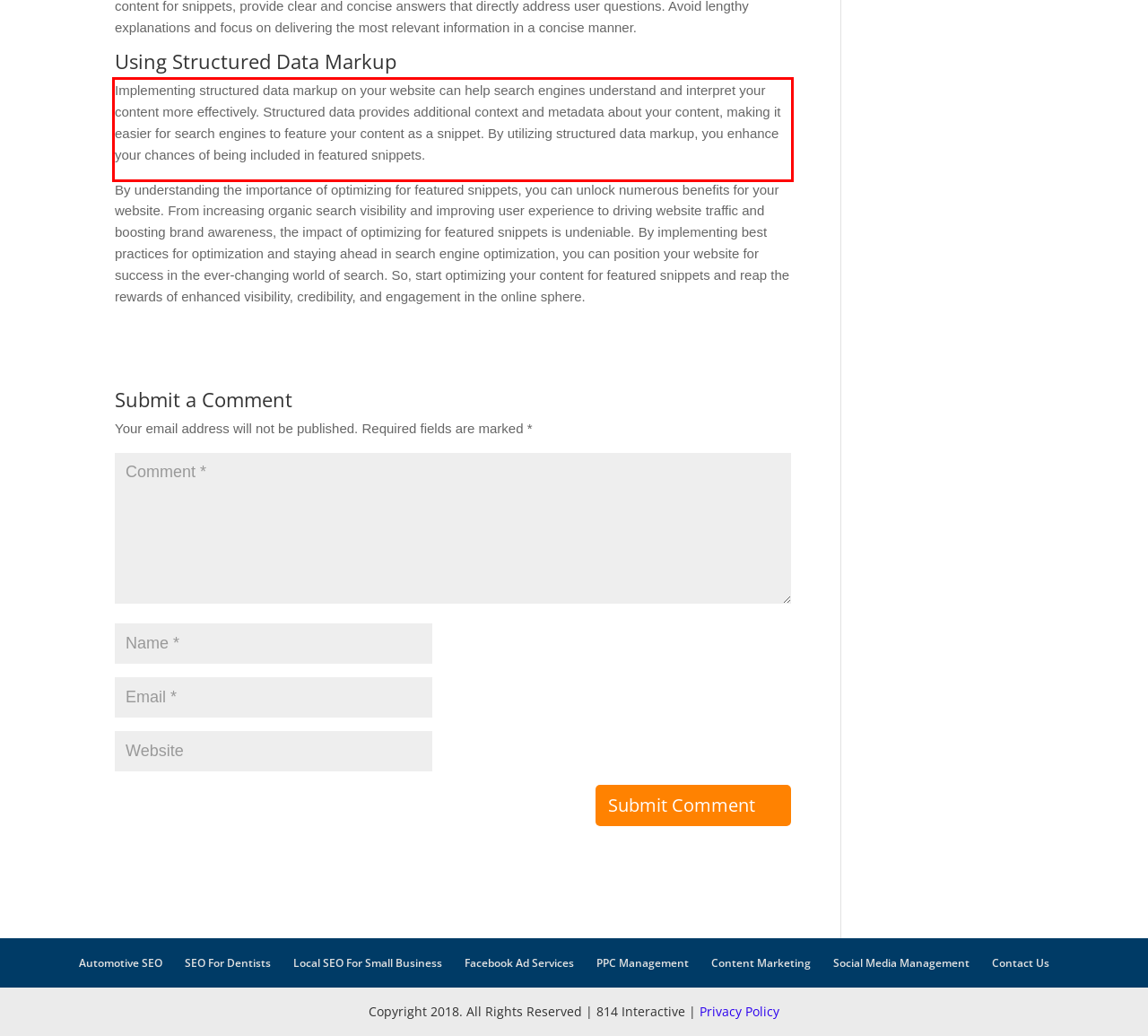Look at the provided screenshot of the webpage and perform OCR on the text within the red bounding box.

Implementing structured data markup on your website can help search engines understand and interpret your content more effectively. Structured data provides additional context and metadata about your content, making it easier for search engines to feature your content as a snippet. By utilizing structured data markup, you enhance your chances of being included in featured snippets.